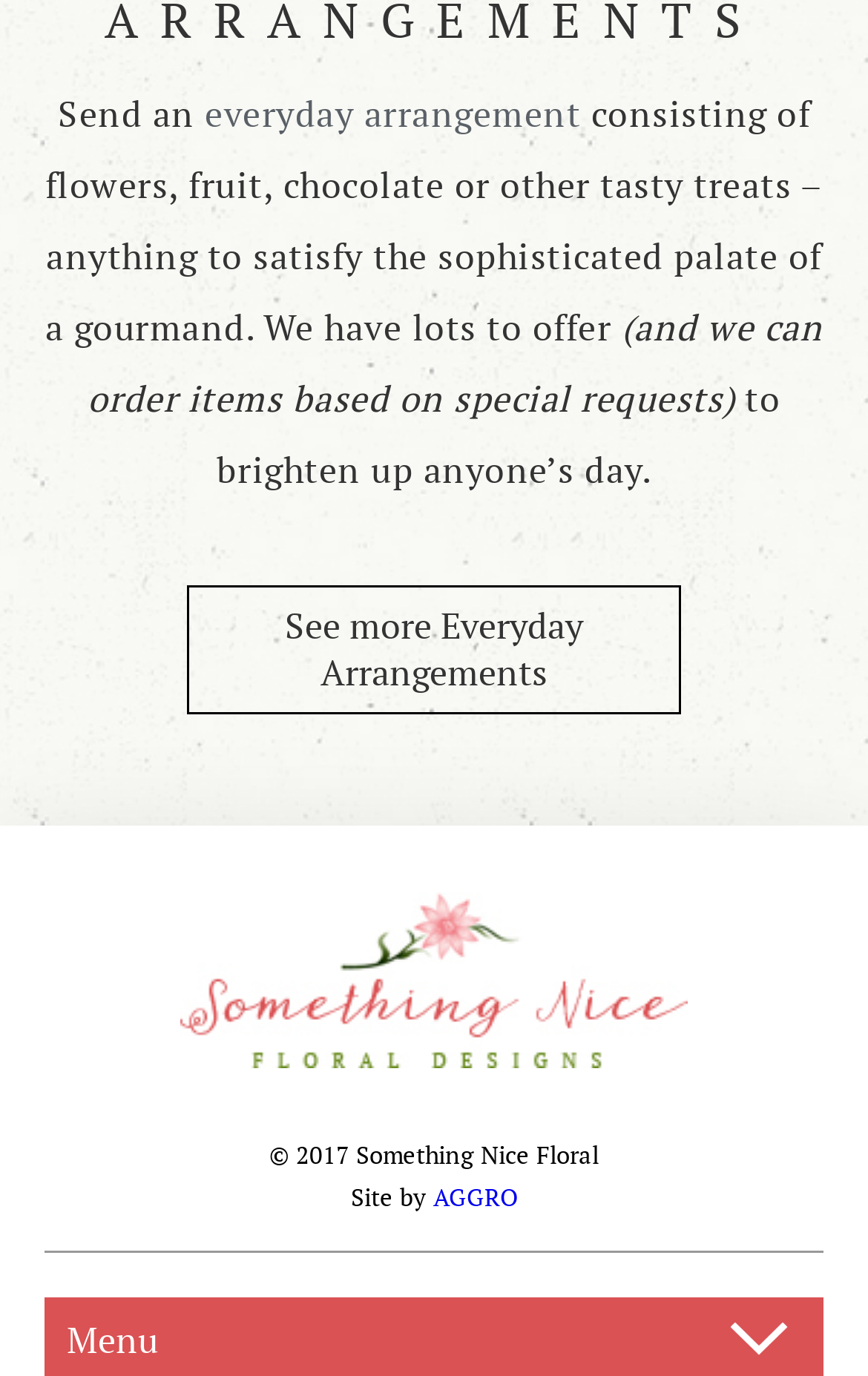For the element described, predict the bounding box coordinates as (top-left x, top-left y, bottom-right x, bottom-right y). All values should be between 0 and 1. Element description: everyday arrangement

[0.236, 0.067, 0.669, 0.101]